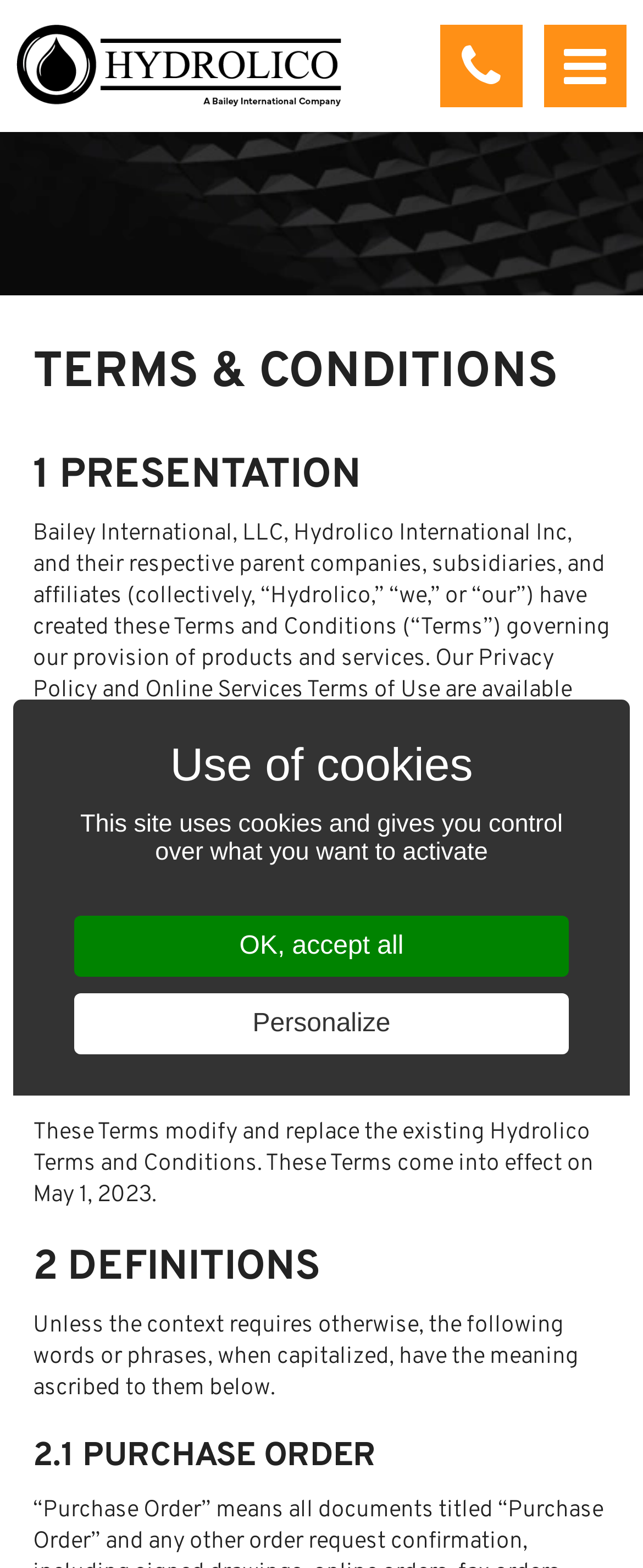Ascertain the bounding box coordinates for the UI element detailed here: "Personalize". The coordinates should be provided as [left, top, right, bottom] with each value being a float between 0 and 1.

[0.116, 0.633, 0.884, 0.672]